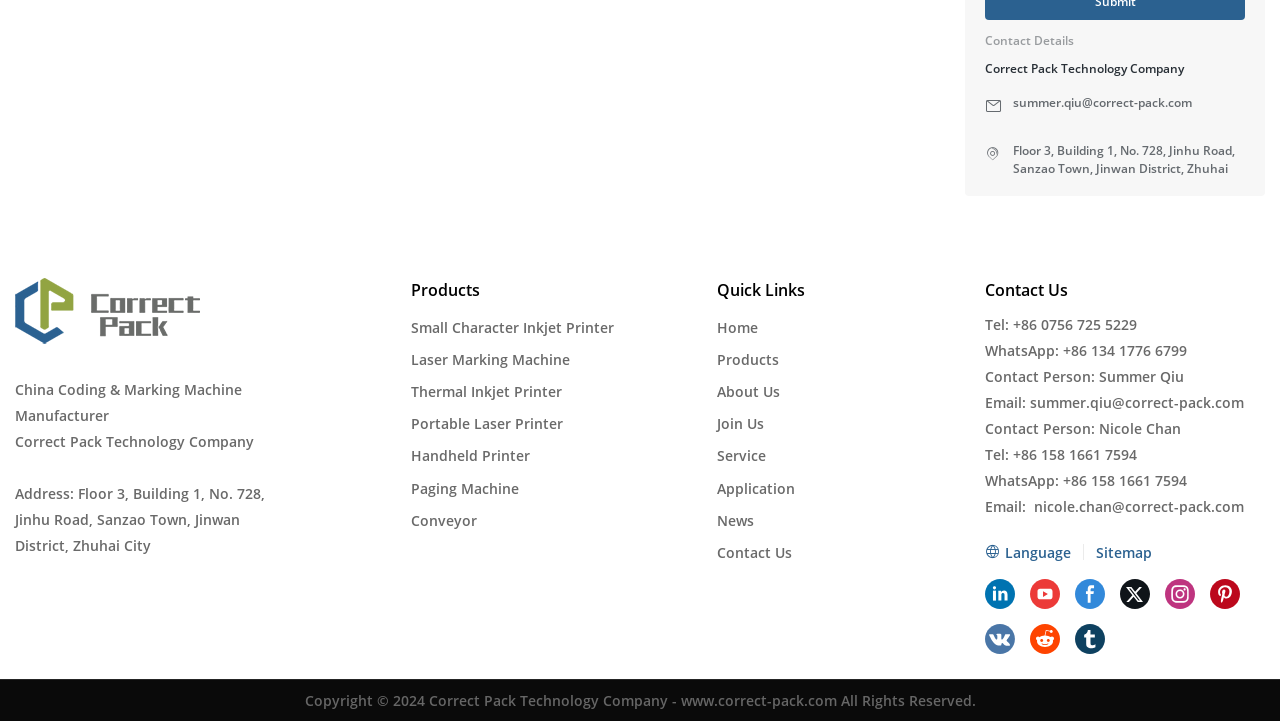Give a short answer using one word or phrase for the question:
What is the address of the company?

Floor 3, Building 1, No. 728, Jinhu Road, Sanzao Town, Jinwan District, Zhuhai City